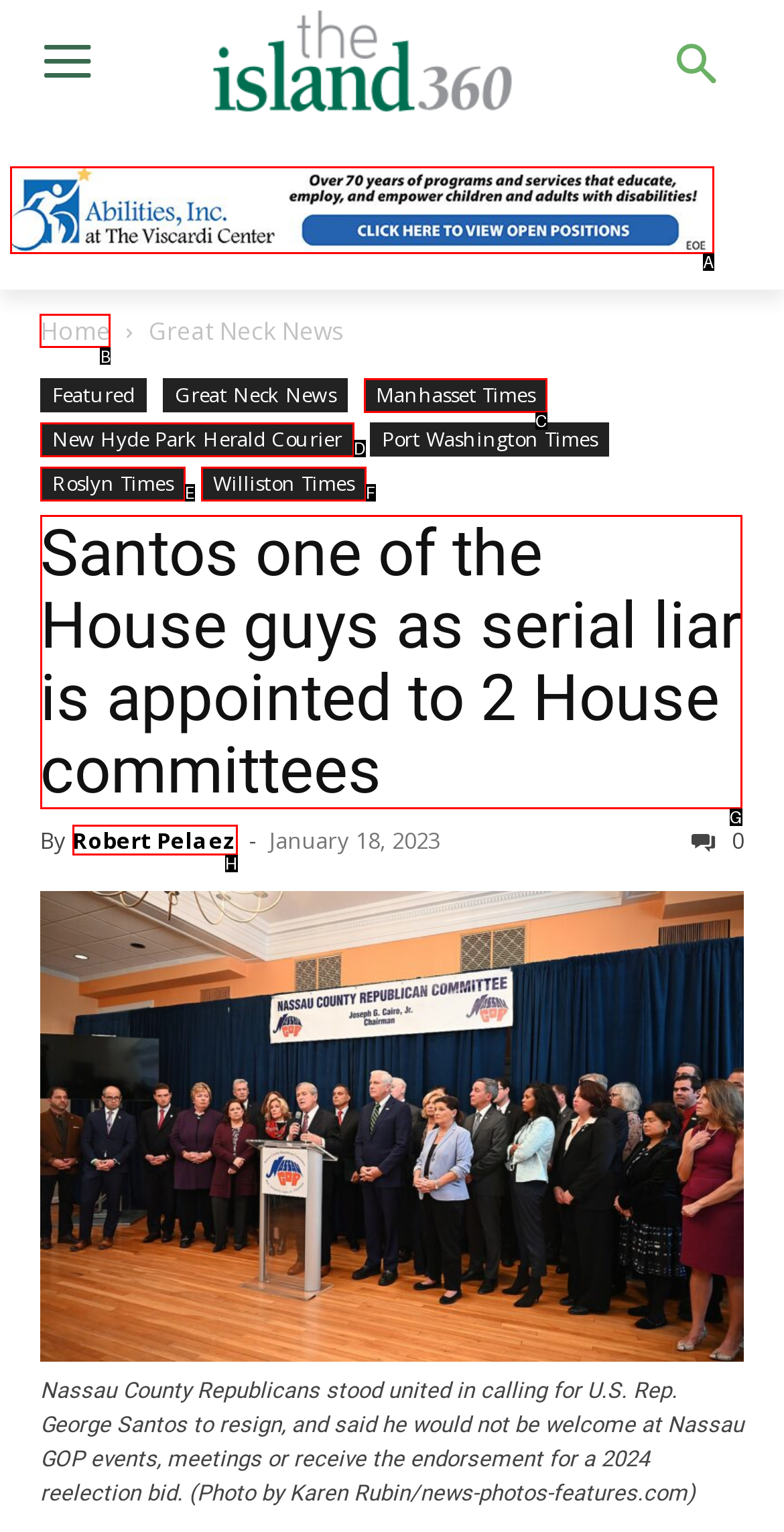Out of the given choices, which letter corresponds to the UI element required to Go to Home page? Answer with the letter.

B